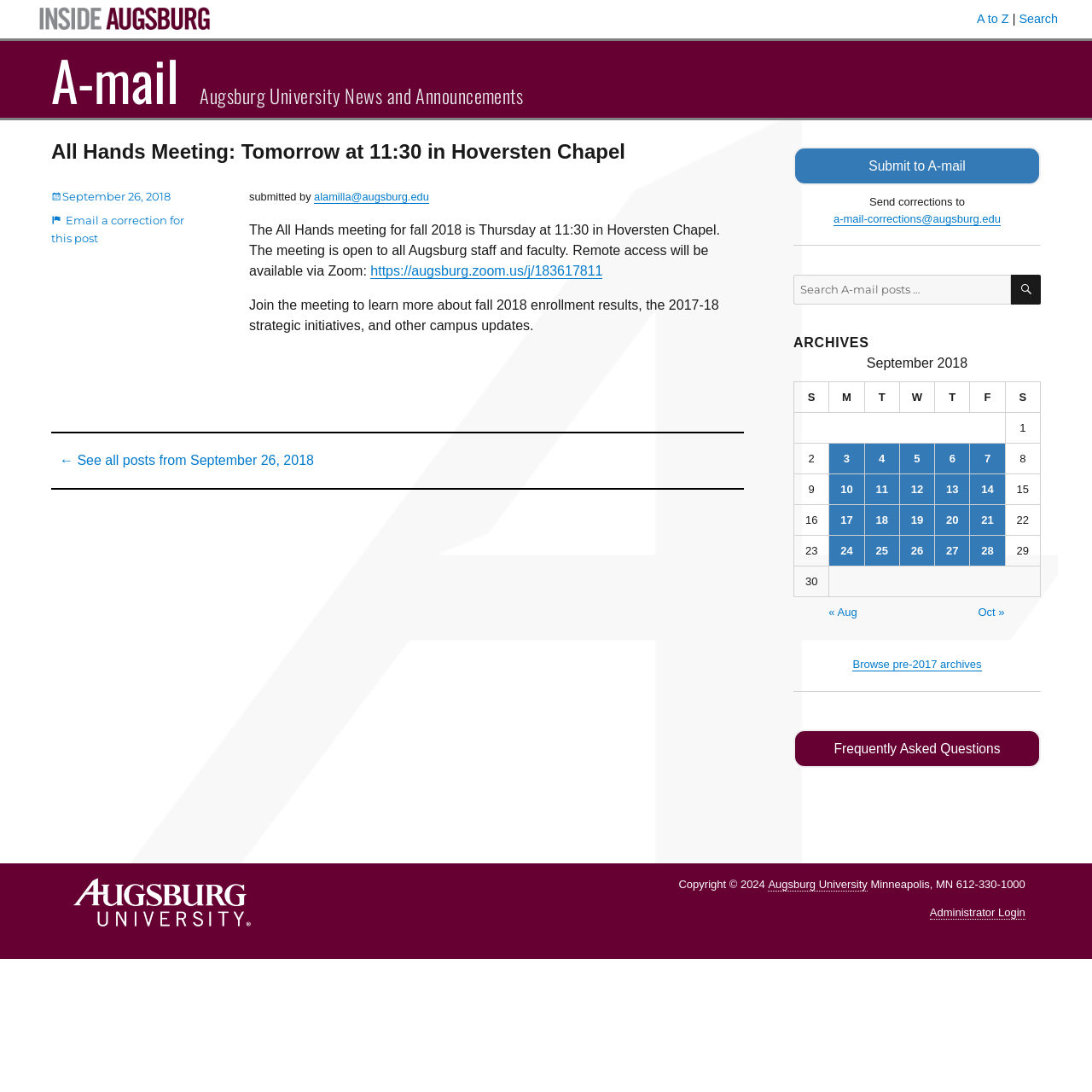Give the bounding box coordinates for the element described by: "Love Spells That Work".

None